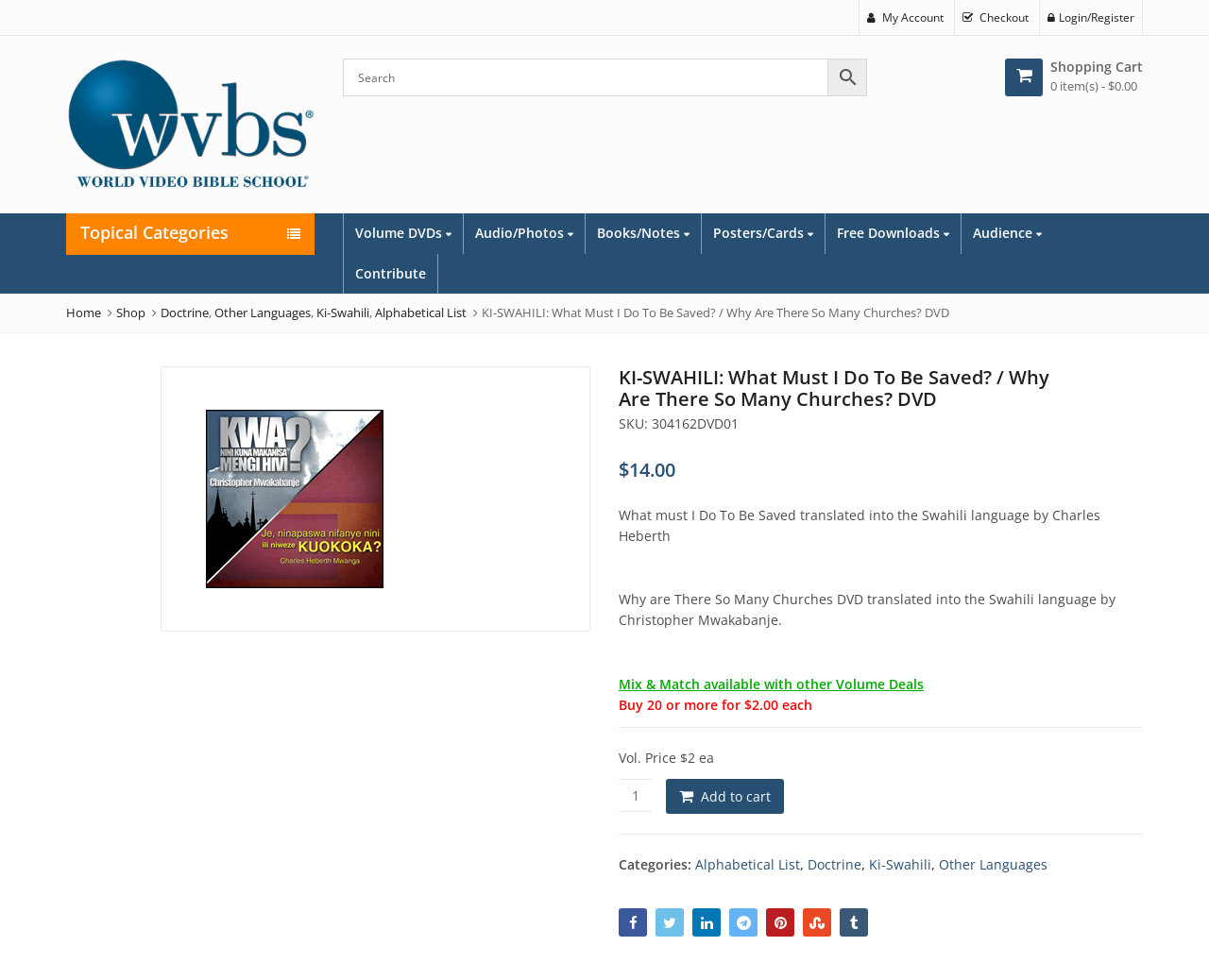Determine the bounding box of the UI element mentioned here: "Posters/Cards". The coordinates must be in the format [left, top, right, bottom] with values ranging from 0 to 1.

[0.58, 0.218, 0.682, 0.259]